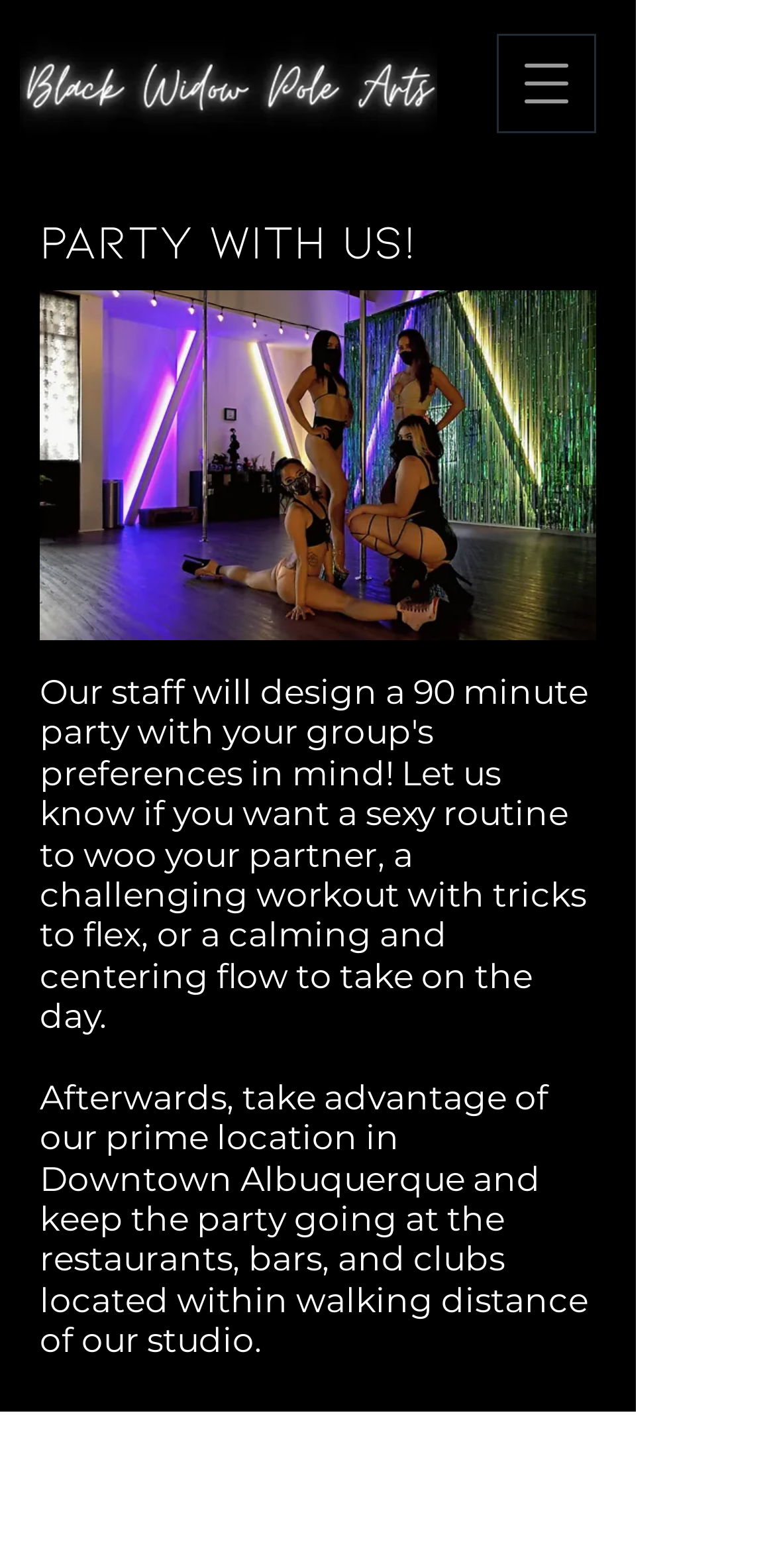How many guests can party with for $222? From the image, respond with a single word or brief phrase.

3-5 Guests